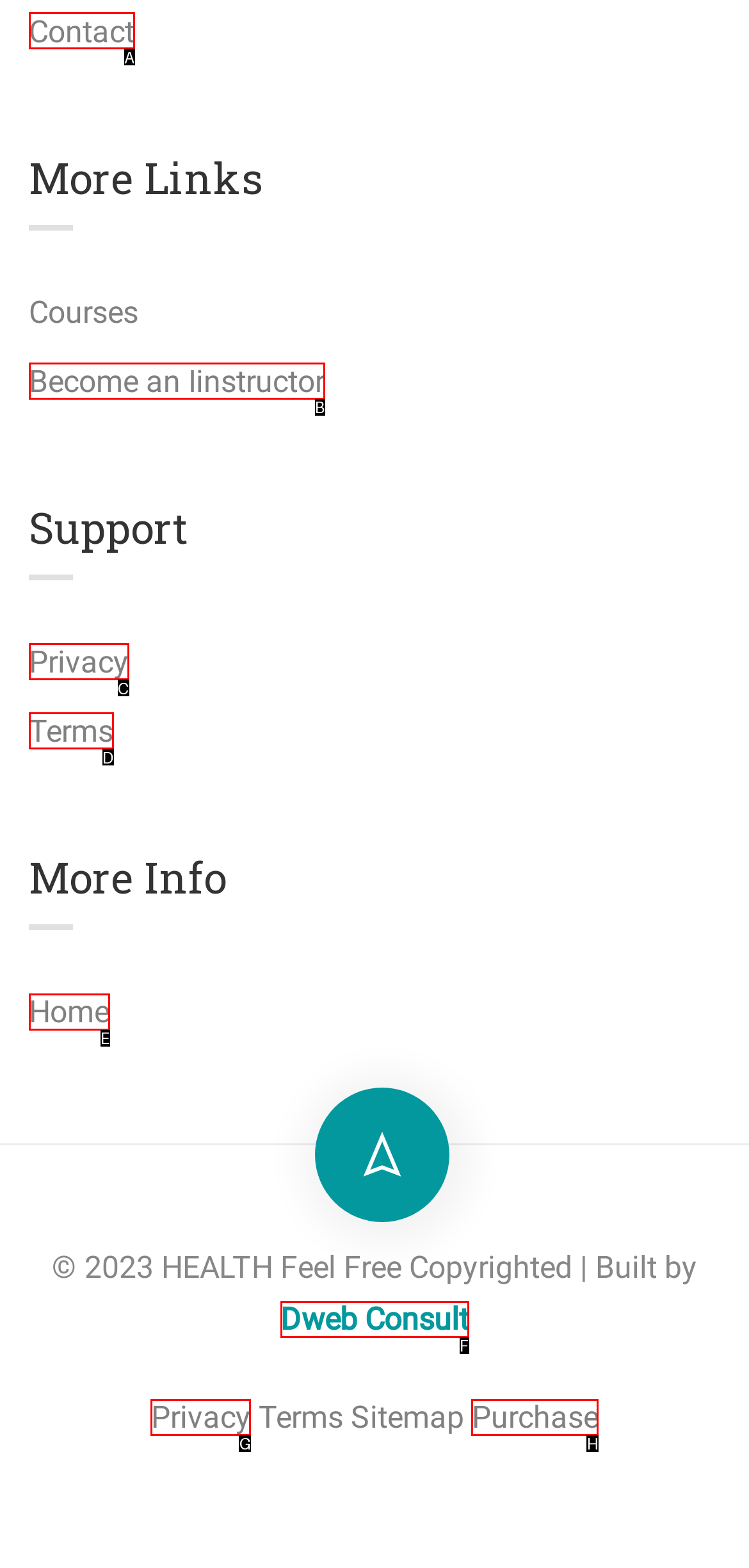Find the HTML element that matches the description provided: Sarah Bukowski
Answer using the corresponding option letter.

None